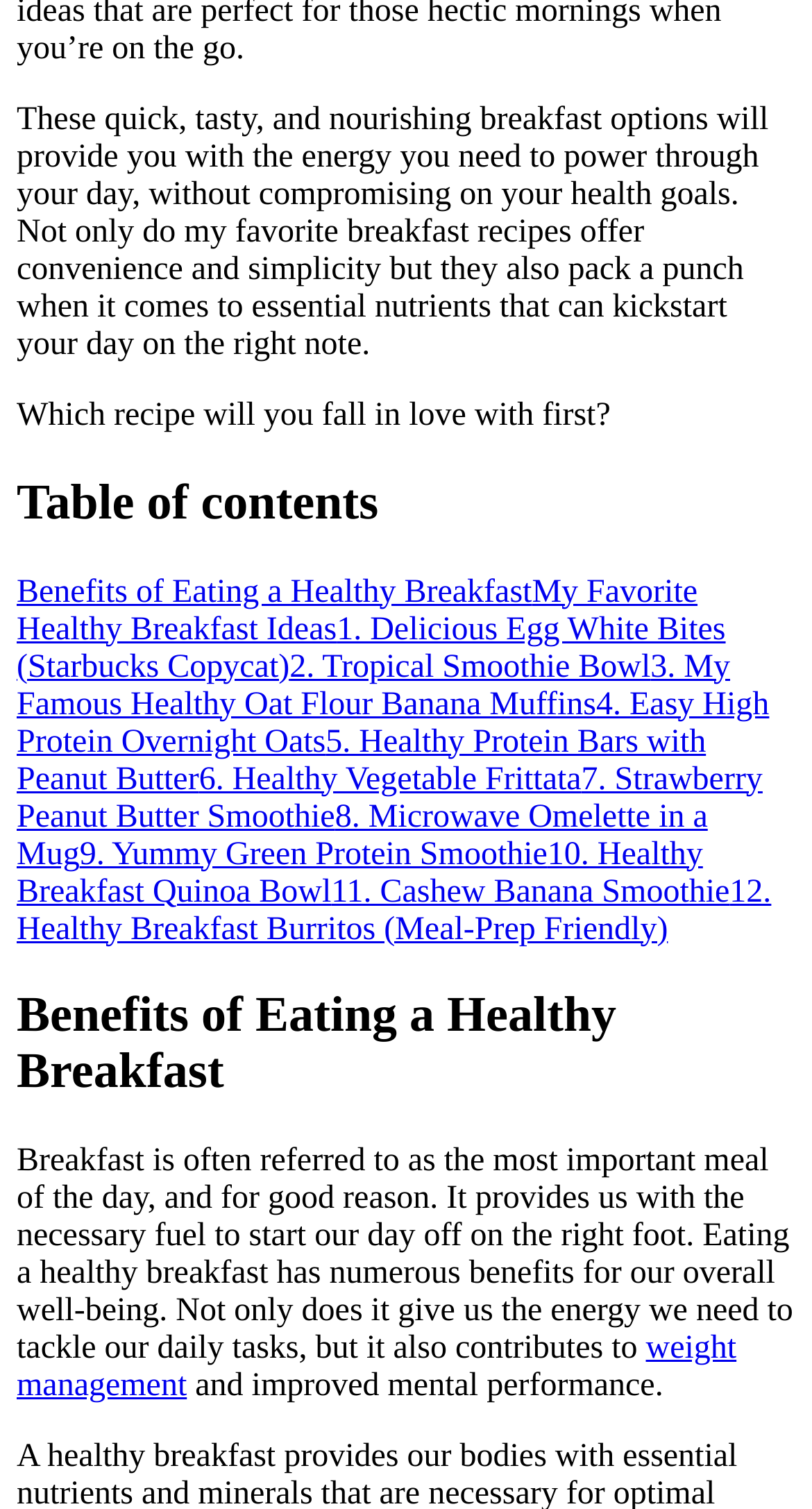Show me the bounding box coordinates of the clickable region to achieve the task as per the instruction: "Explore the recipe for healthy protein bars with peanut butter".

[0.021, 0.48, 0.869, 0.528]